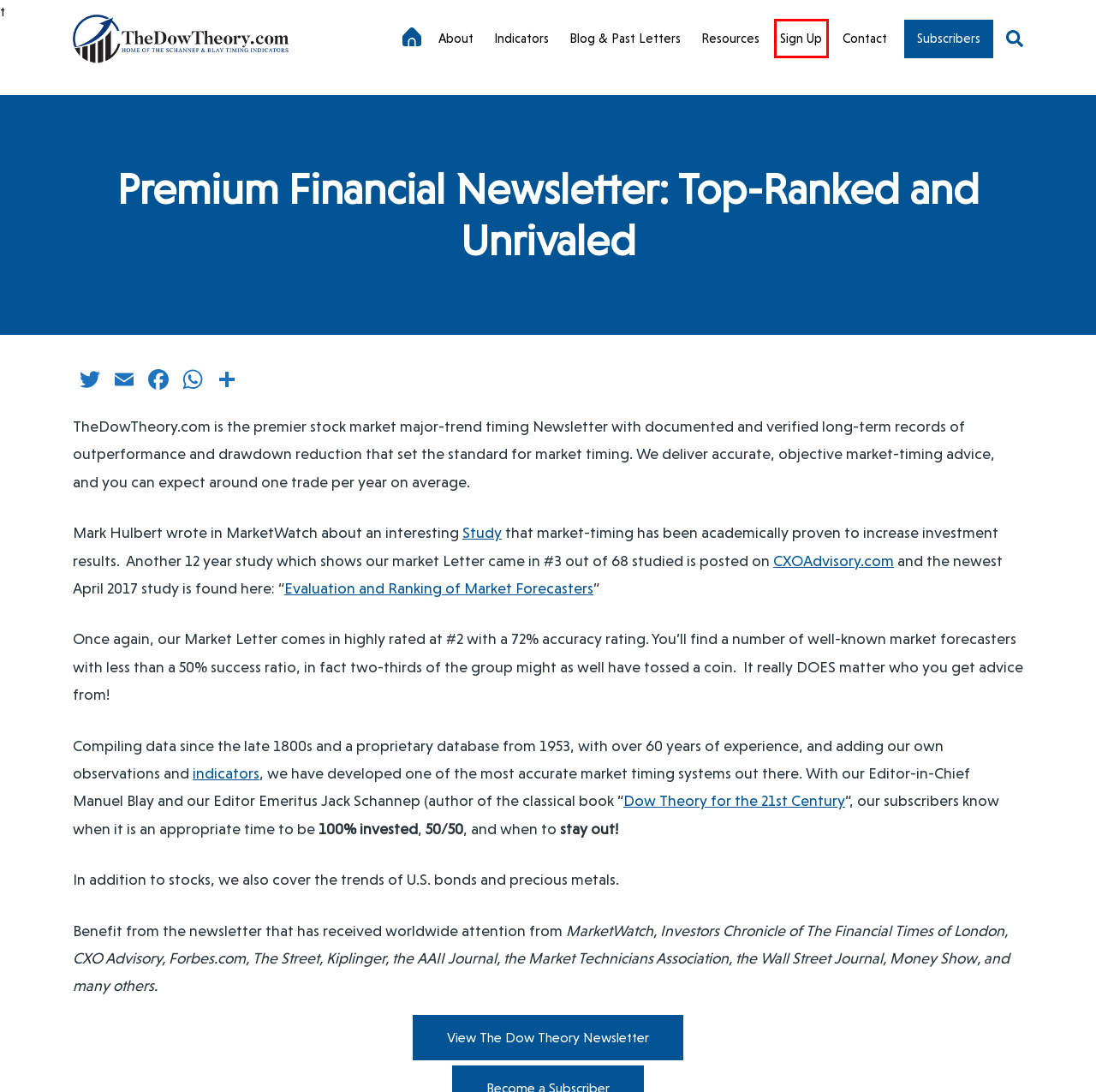Observe the provided screenshot of a webpage that has a red rectangle bounding box. Determine the webpage description that best matches the new webpage after clicking the element inside the red bounding box. Here are the candidates:
A. Log In - The Dow Theory
B. Contact Us - The Dow Theory
C. The Dow Theory - The Dow Theory
D. Book: Dow Theory for the 21st Century - The Dow Theory
E. Insights - The Dow Theory
F. Boost Your Success: Join Our Exclusive Stock and Crypto Market Newsletter Today - The Dow Theory
G. Newsletter - The Dow Theory
H. Indicators - The Dow Theory

F